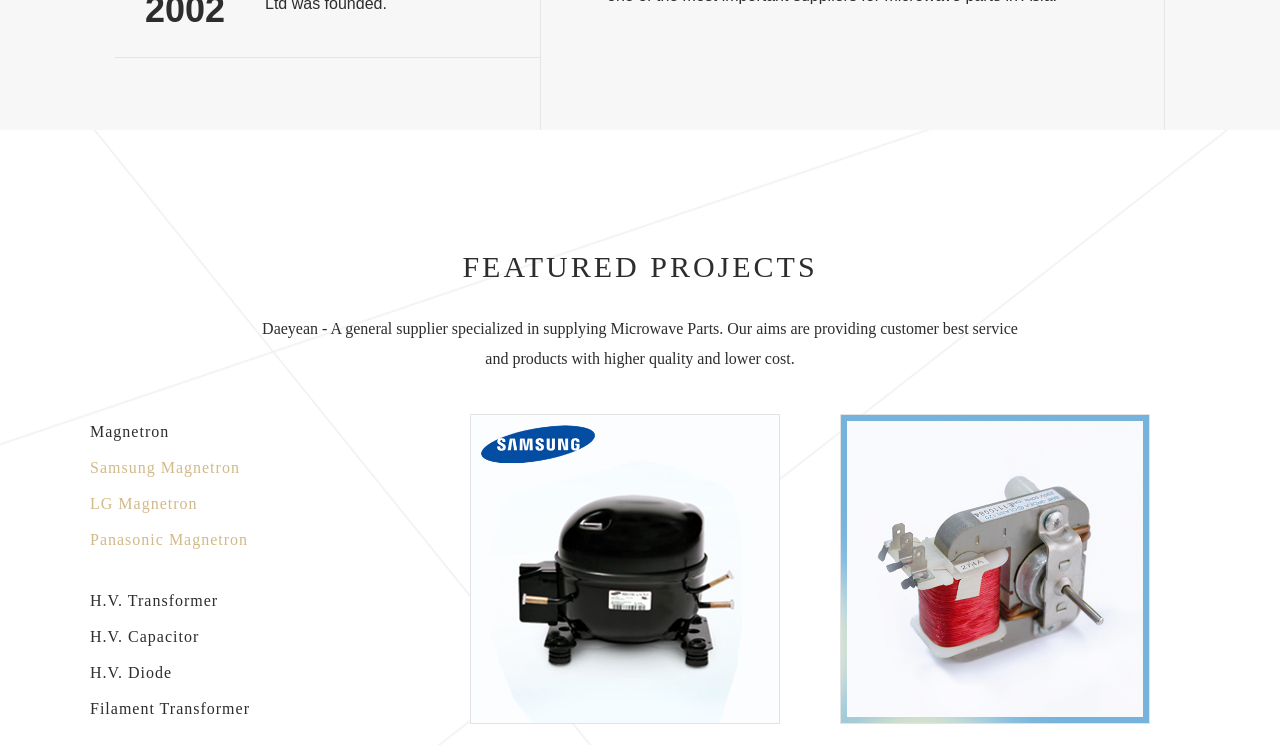What is the company's goal?
Using the image as a reference, give a one-word or short phrase answer.

Best service and products